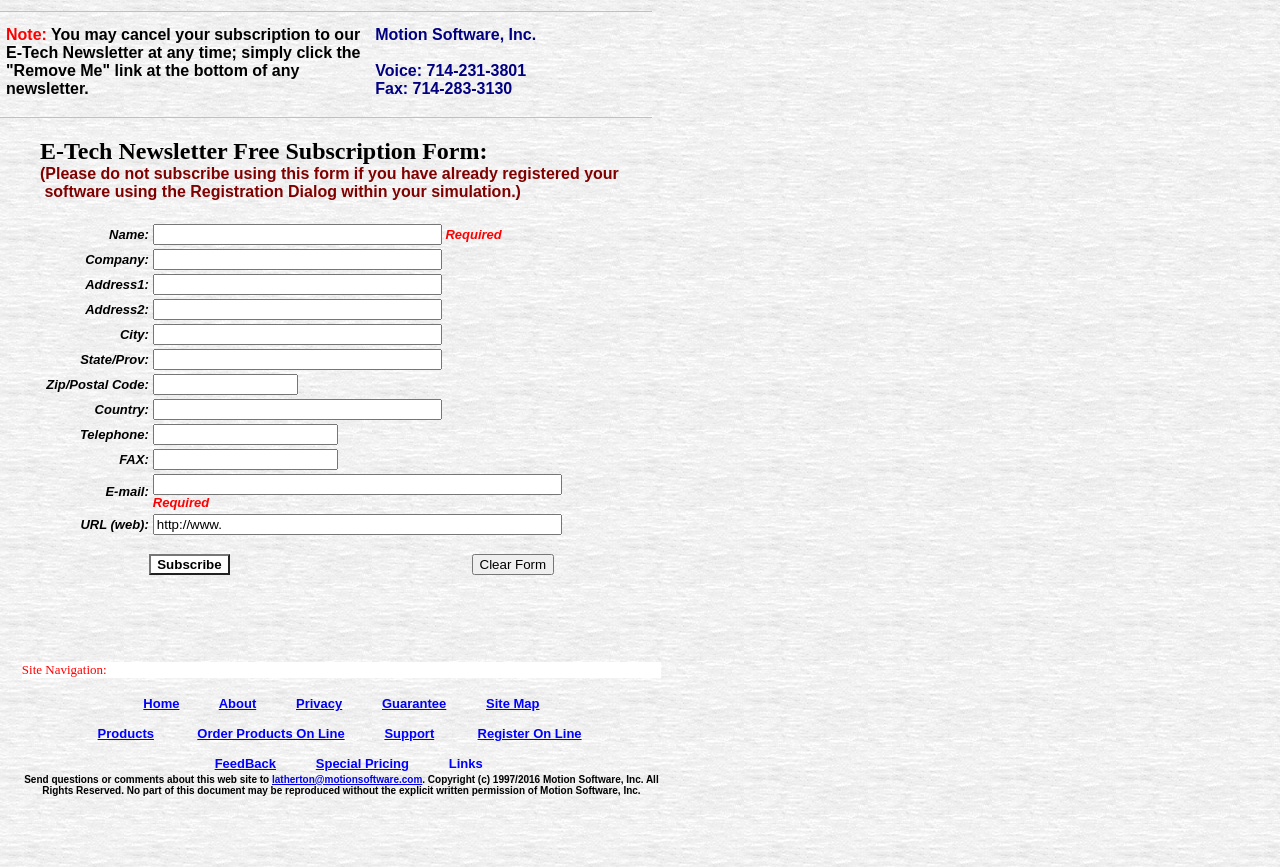Based on the element description "value="Clear Form"", predict the bounding box coordinates of the UI element.

[0.369, 0.639, 0.434, 0.663]